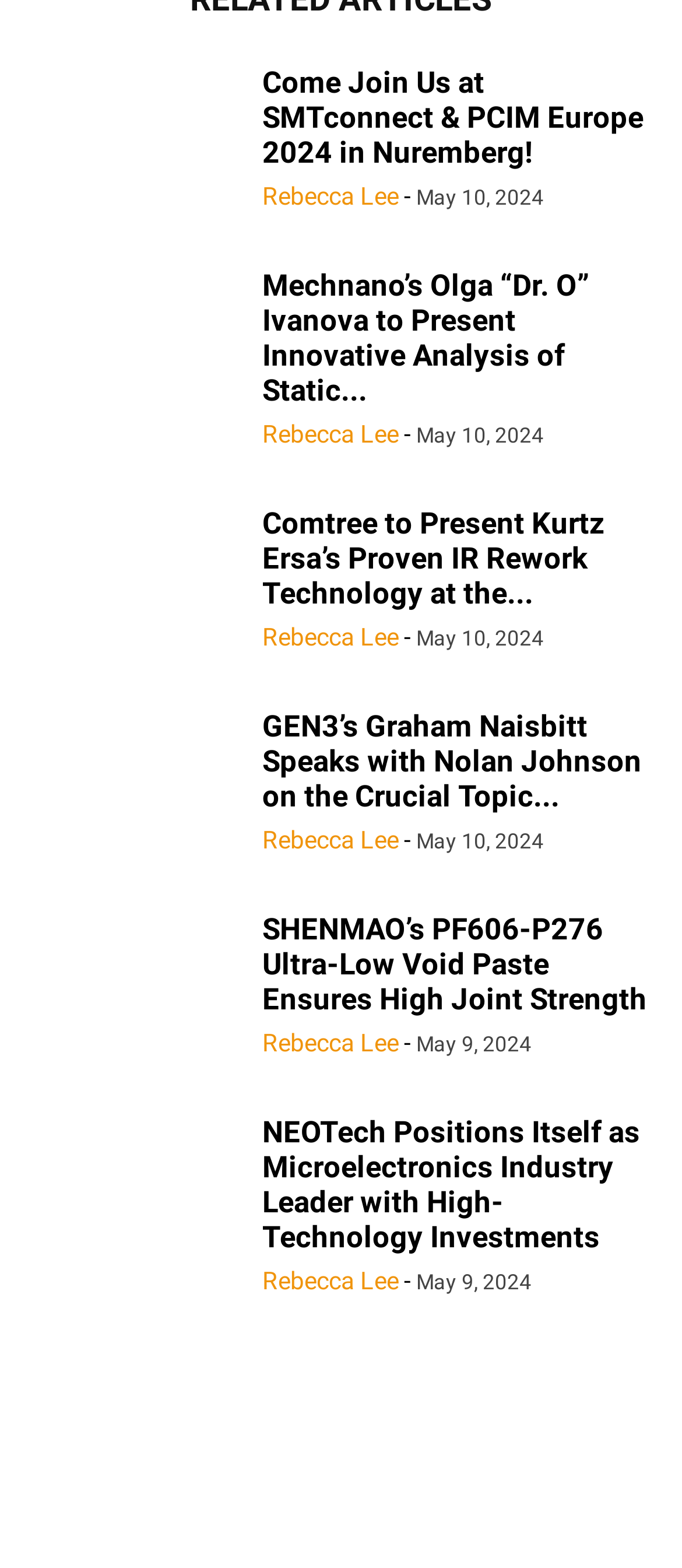Please find the bounding box coordinates of the element's region to be clicked to carry out this instruction: "Check the date of GEN3’s Graham Naisbitt’s speech".

[0.61, 0.529, 0.797, 0.544]